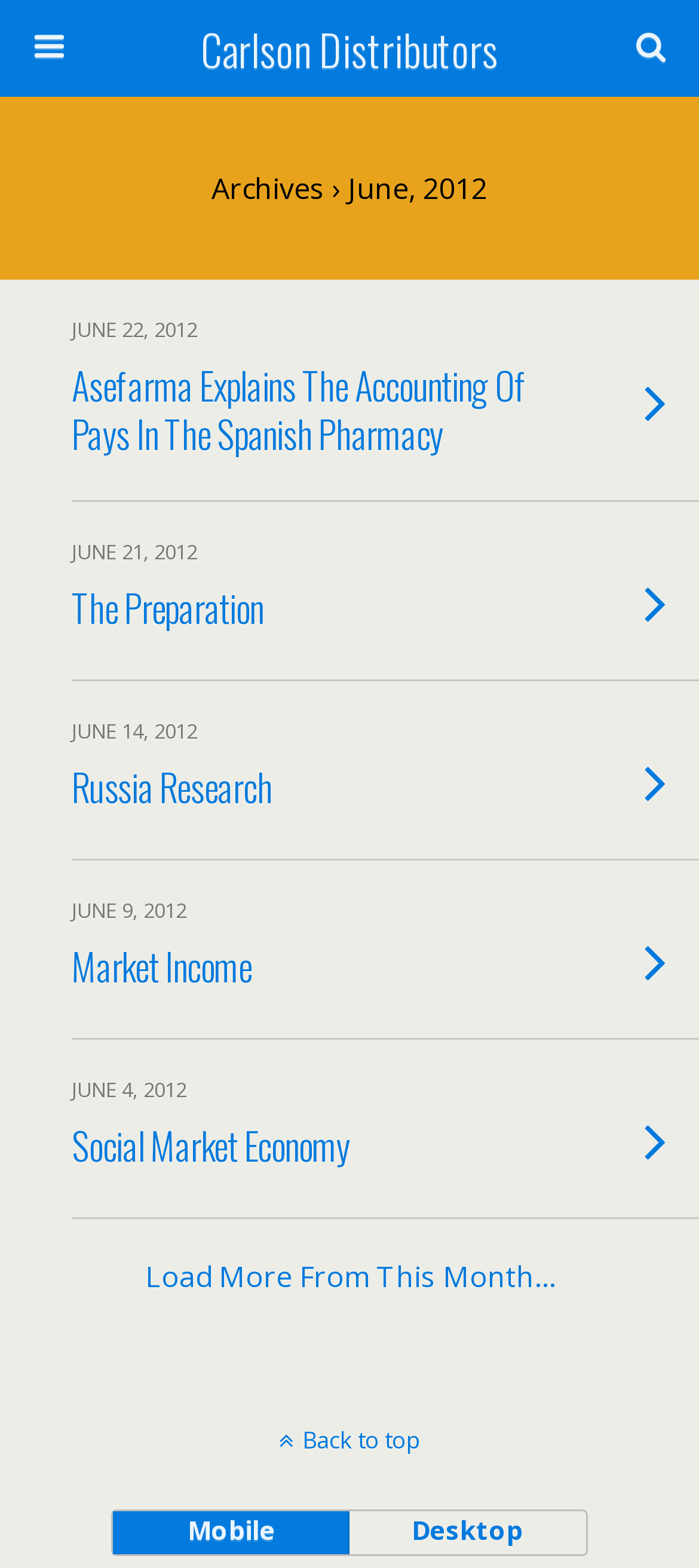Respond with a single word or short phrase to the following question: 
Is there a search function on this page?

Yes